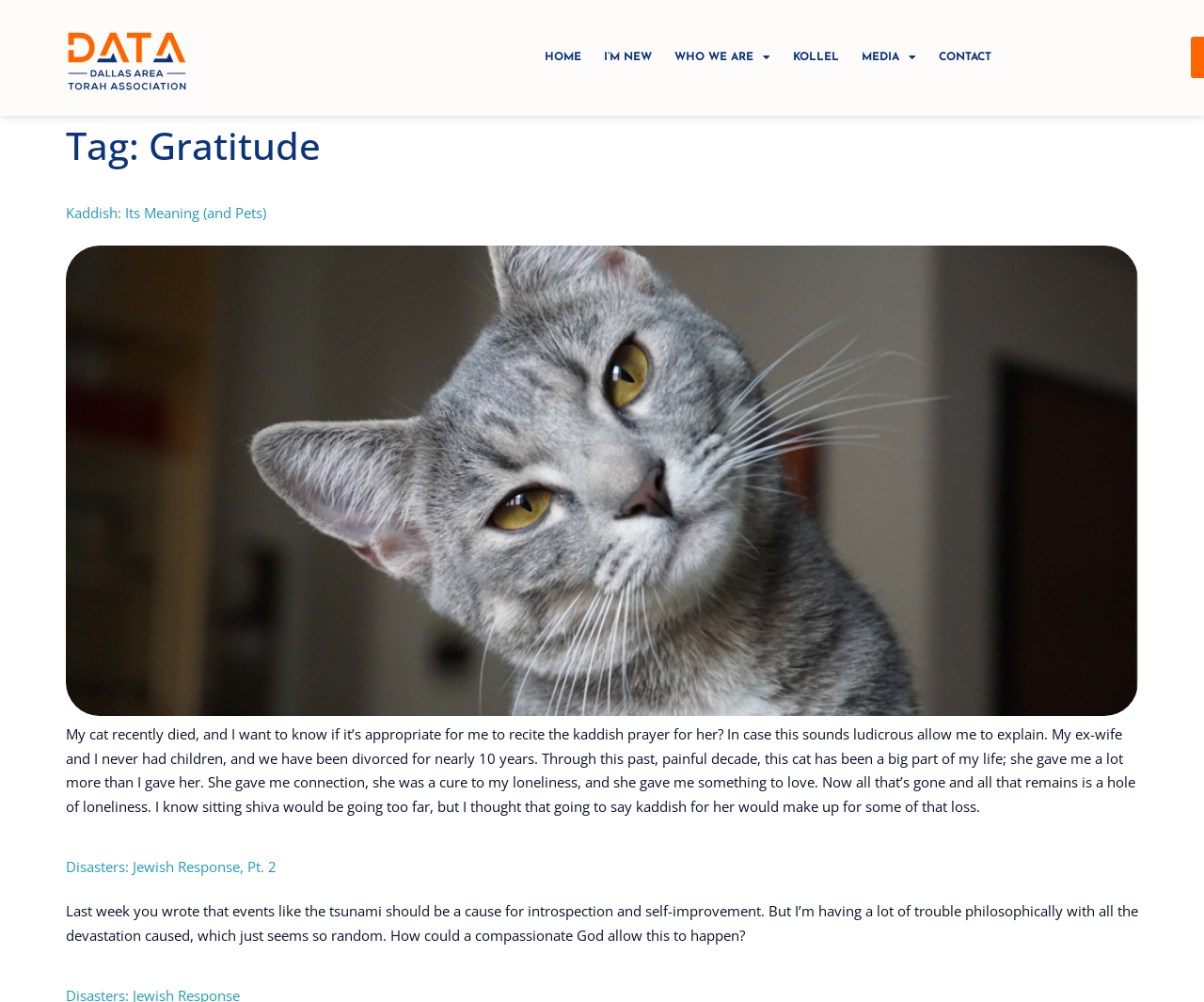Pinpoint the bounding box coordinates of the clickable area needed to execute the instruction: "Click the CONTACT link". The coordinates should be specified as four float numbers between 0 and 1, i.e., [left, top, right, bottom].

[0.77, 0.011, 0.832, 0.104]